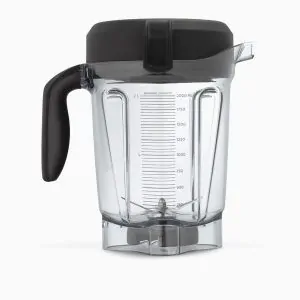Provide a one-word or one-phrase answer to the question:
What is the purpose of the wider base?

Simplifying scraping